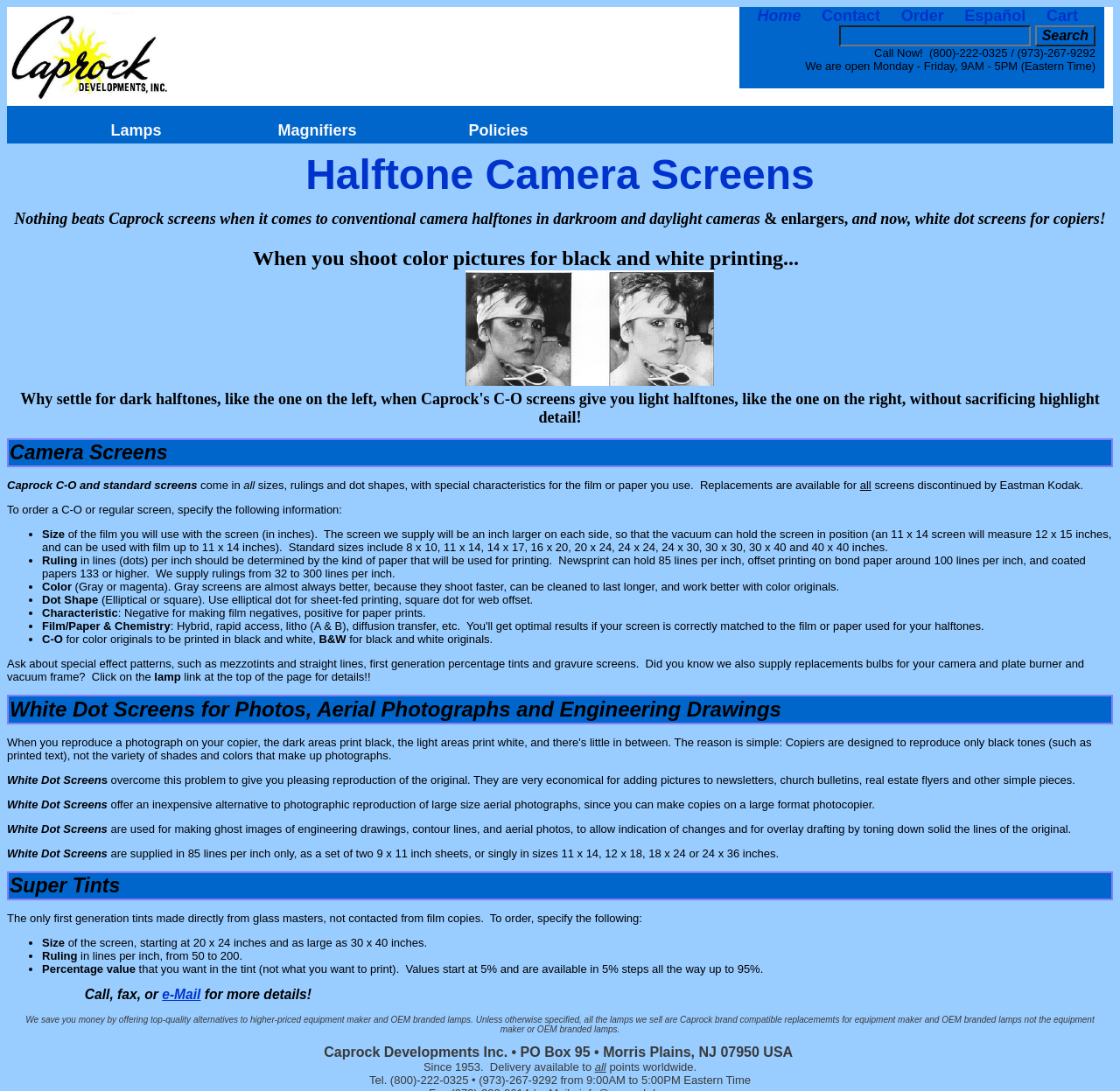Determine the bounding box coordinates for the area you should click to complete the following instruction: "Contact us".

[0.734, 0.006, 0.786, 0.022]